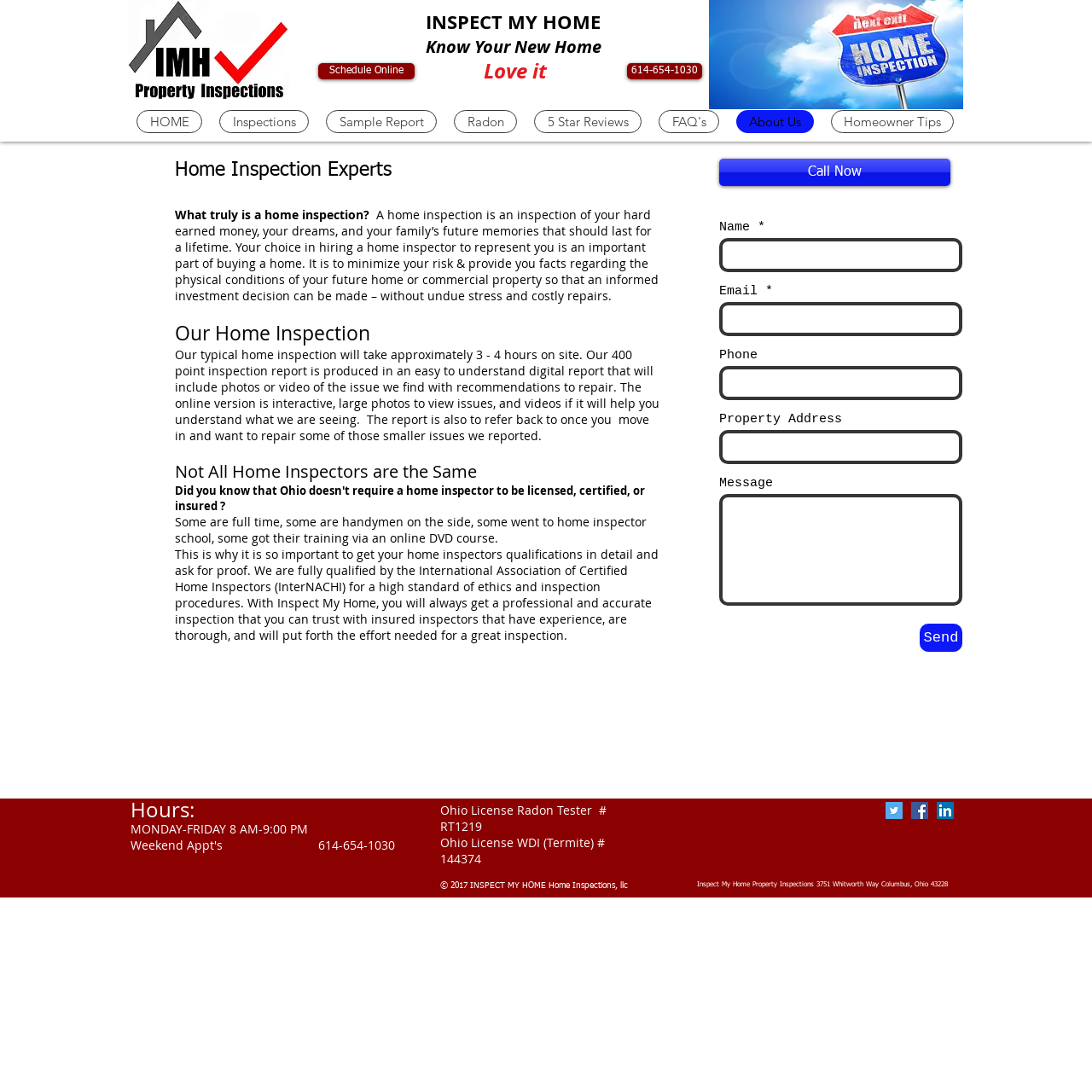Please identify the bounding box coordinates of the element on the webpage that should be clicked to follow this instruction: "Visit the 'HOME' page". The bounding box coordinates should be given as four float numbers between 0 and 1, formatted as [left, top, right, bottom].

[0.125, 0.101, 0.185, 0.122]